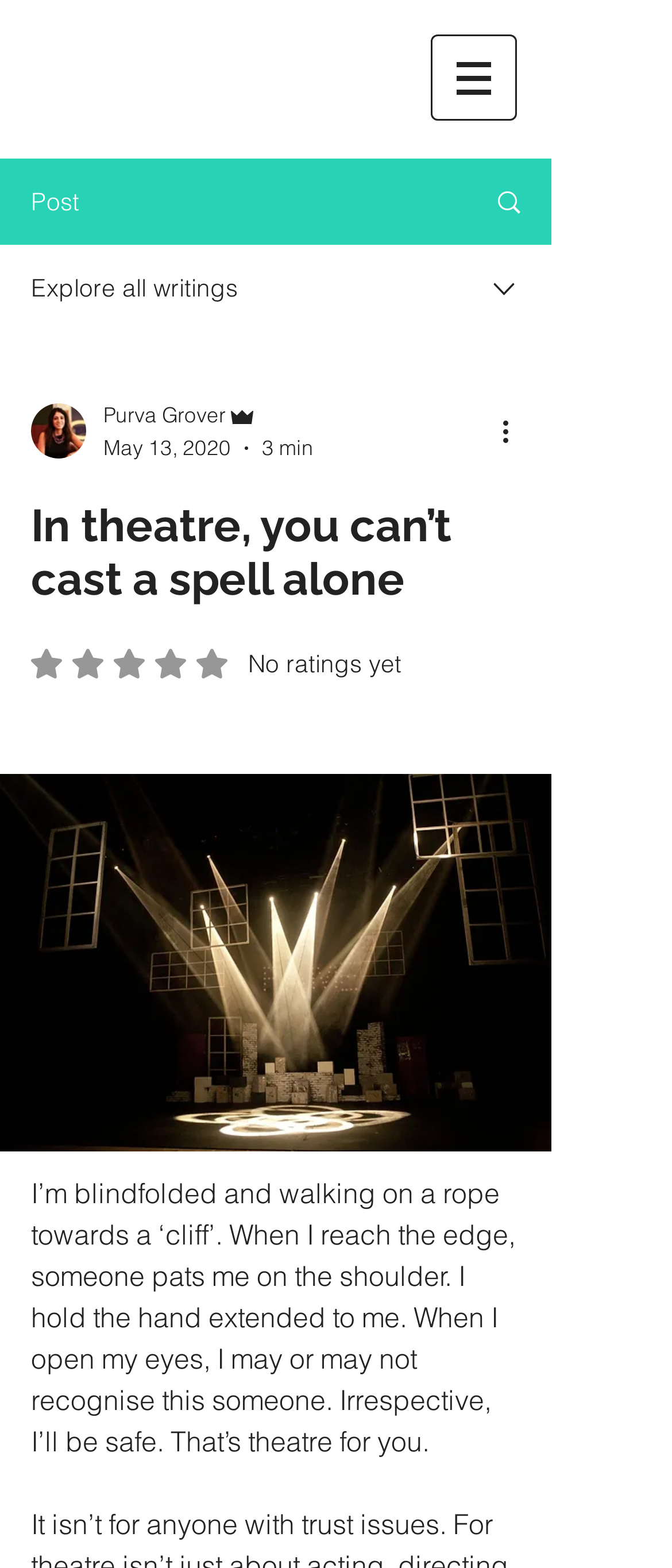For the element described, predict the bounding box coordinates as (top-left x, top-left y, bottom-right x, bottom-right y). All values should be between 0 and 1. Element description: aria-label="More actions"

[0.738, 0.262, 0.8, 0.288]